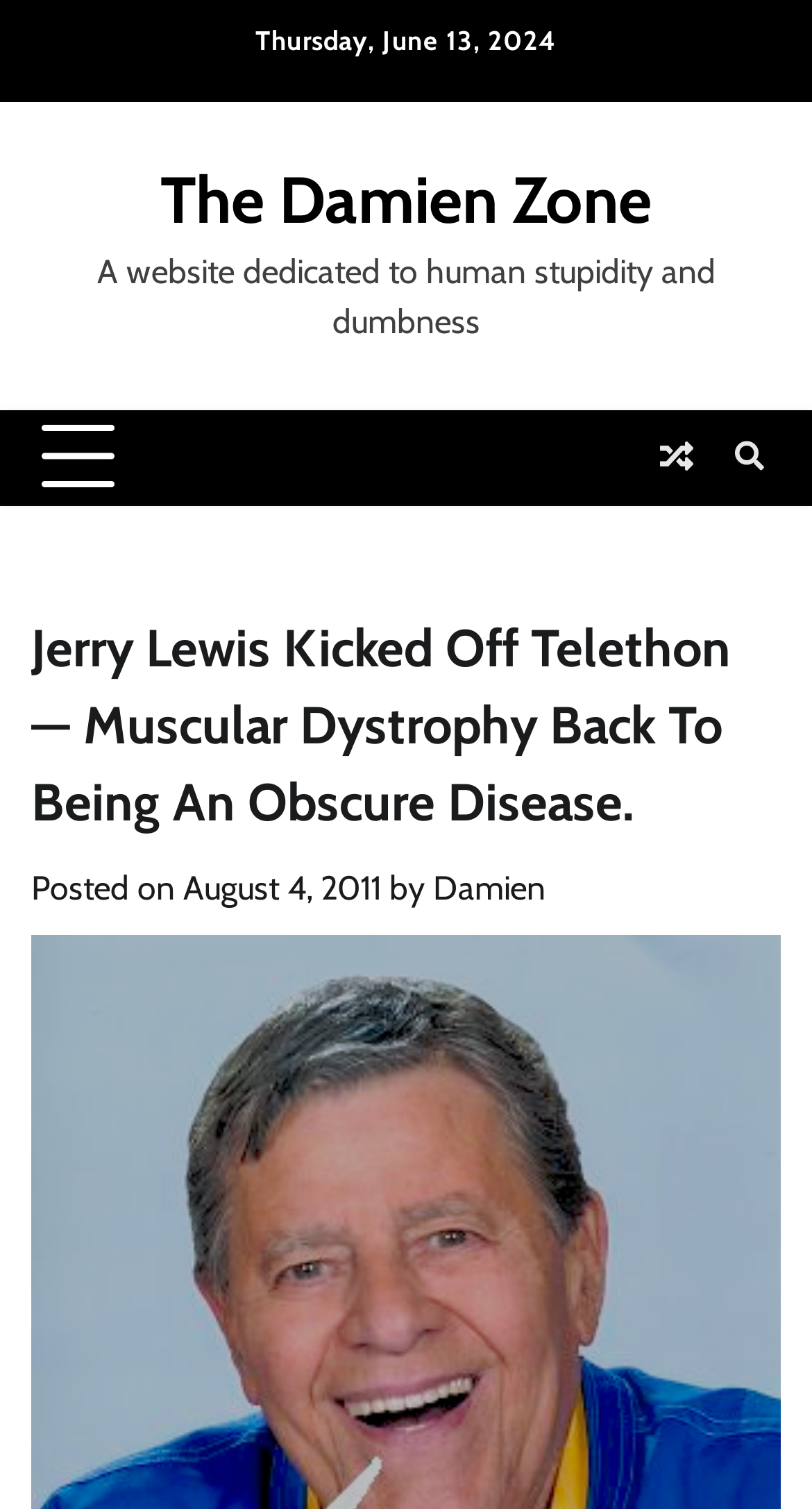Offer a detailed explanation of the webpage layout and contents.

The webpage appears to be a blog post or article page. At the top, there is a date "Thursday, June 13, 2024" displayed prominently. Below the date, there is a link to "The Damien Zone" with a description "A website dedicated to human stupidity and dumbness" written next to it. 

On the top-left corner, there is a button with no text, which controls the primary menu. To the right of the button, there are two icons represented by "\uf074" and "\uf002" respectively.

The main content of the page is a blog post titled "Jerry Lewis Kicked Off Telethon — Muscular Dystrophy Back To Being An Obscure Disease." The title is displayed in a large font size. Below the title, there is a section that shows the post's metadata, including the text "Posted on", a link to the date "August 4, 2011", and the author's name "Damien".